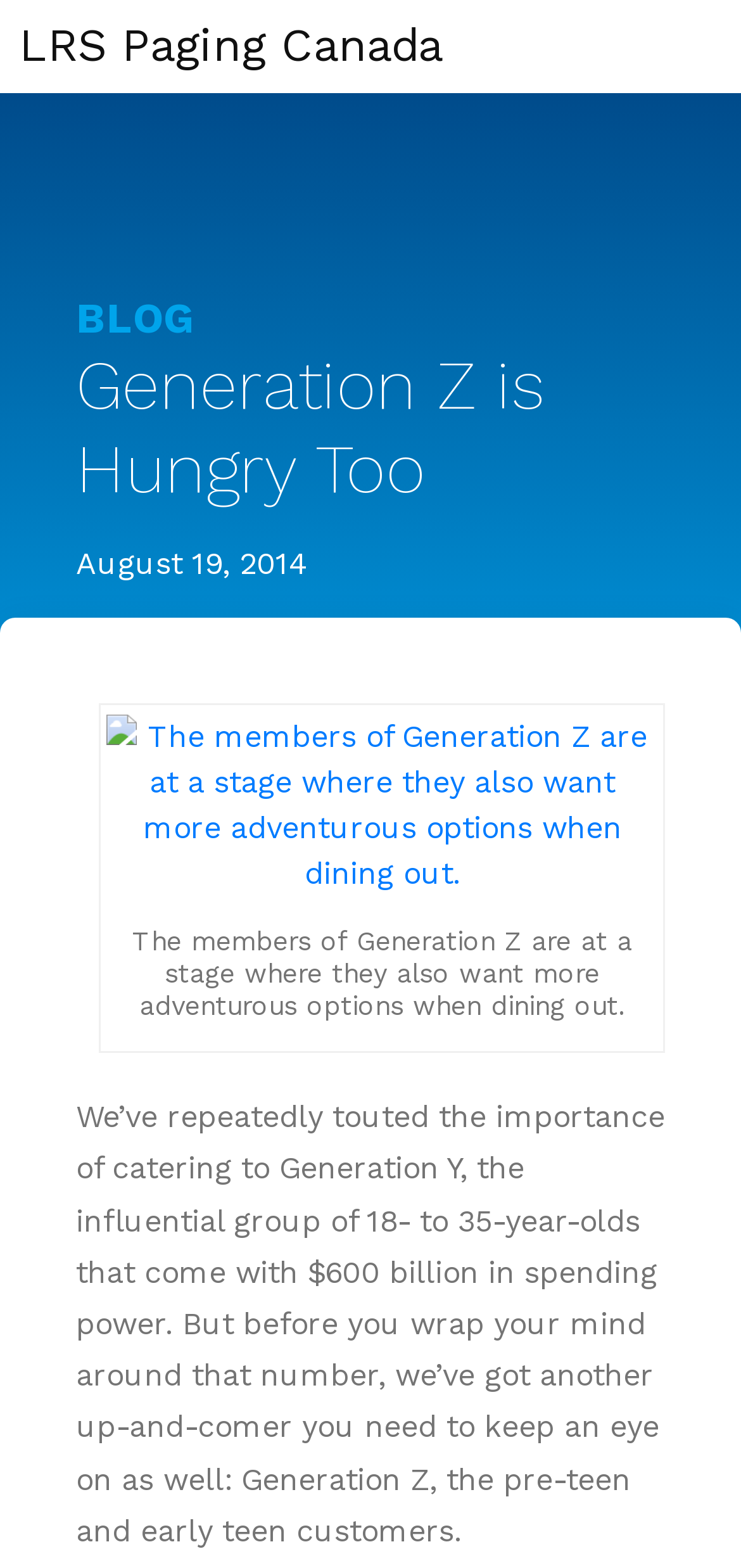Based on the description "LRS Paging Canada", find the bounding box of the specified UI element.

[0.026, 0.012, 0.597, 0.046]